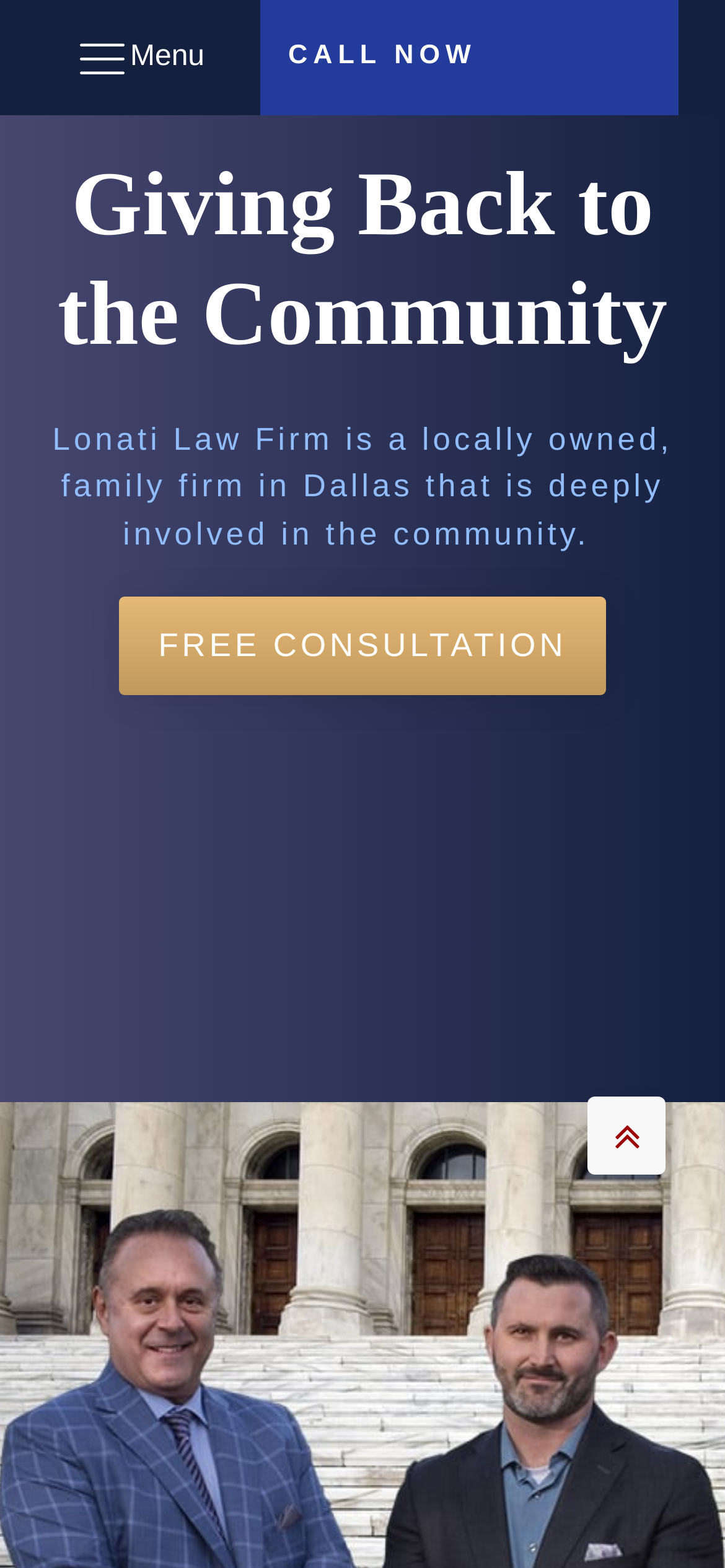Please give a concise answer to this question using a single word or phrase: 
What is the call to action on the top right?

CALL NOW